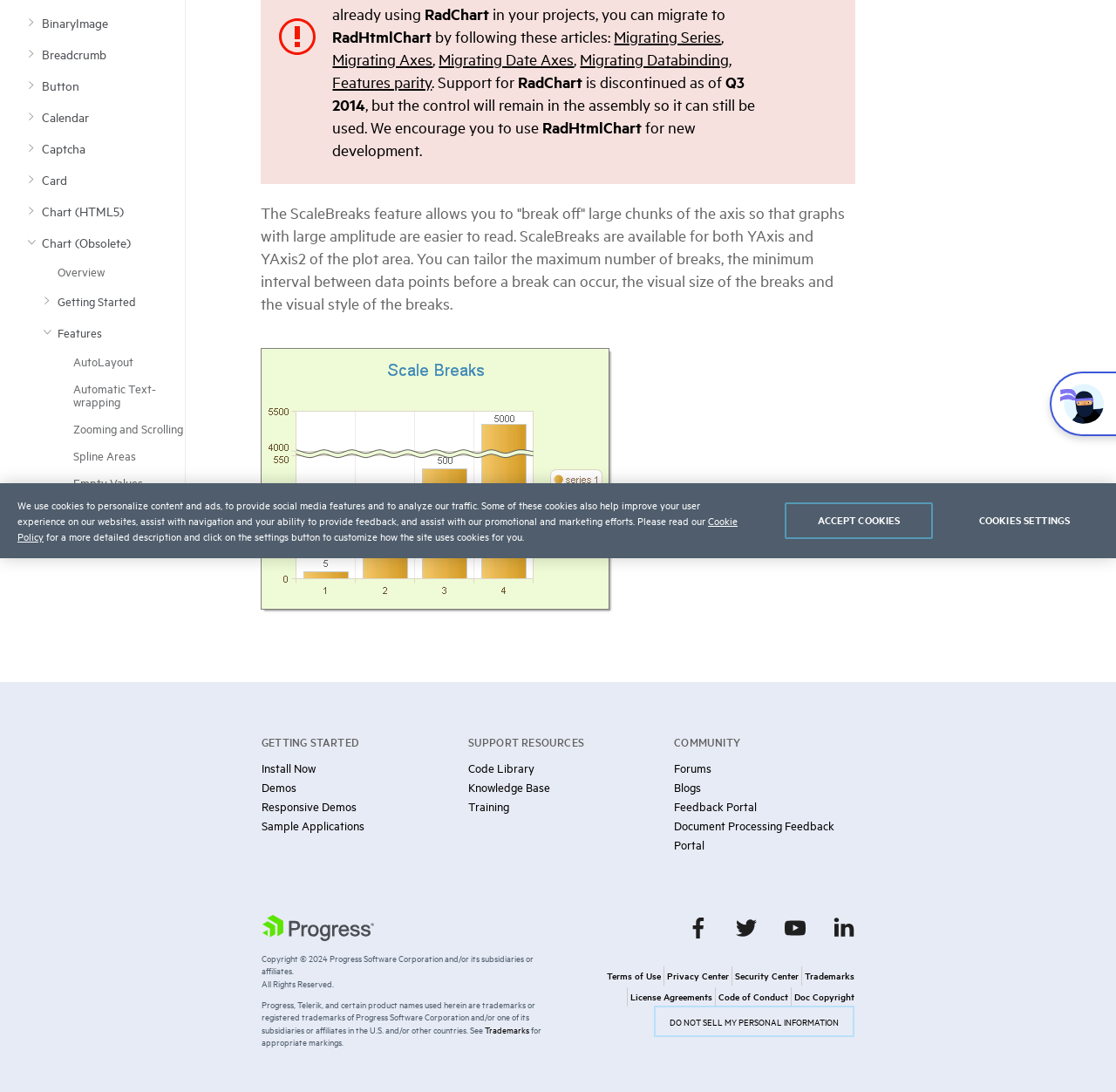From the screenshot, find the bounding box of the UI element matching this description: "Diagnostic Tester Tool". Supply the bounding box coordinates in the form [left, top, right, bottom], each a float between 0 and 1.

None